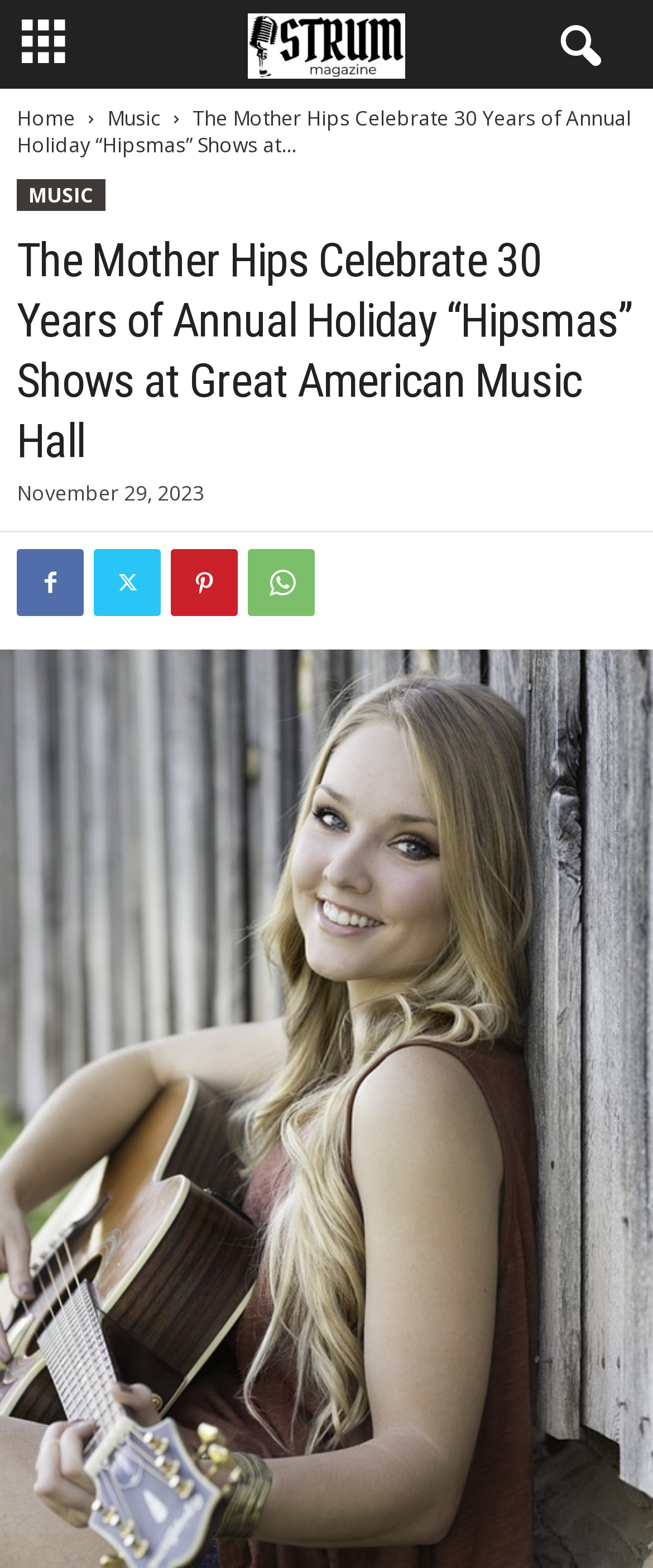Locate the bounding box of the user interface element based on this description: "Music".

[0.164, 0.066, 0.246, 0.084]